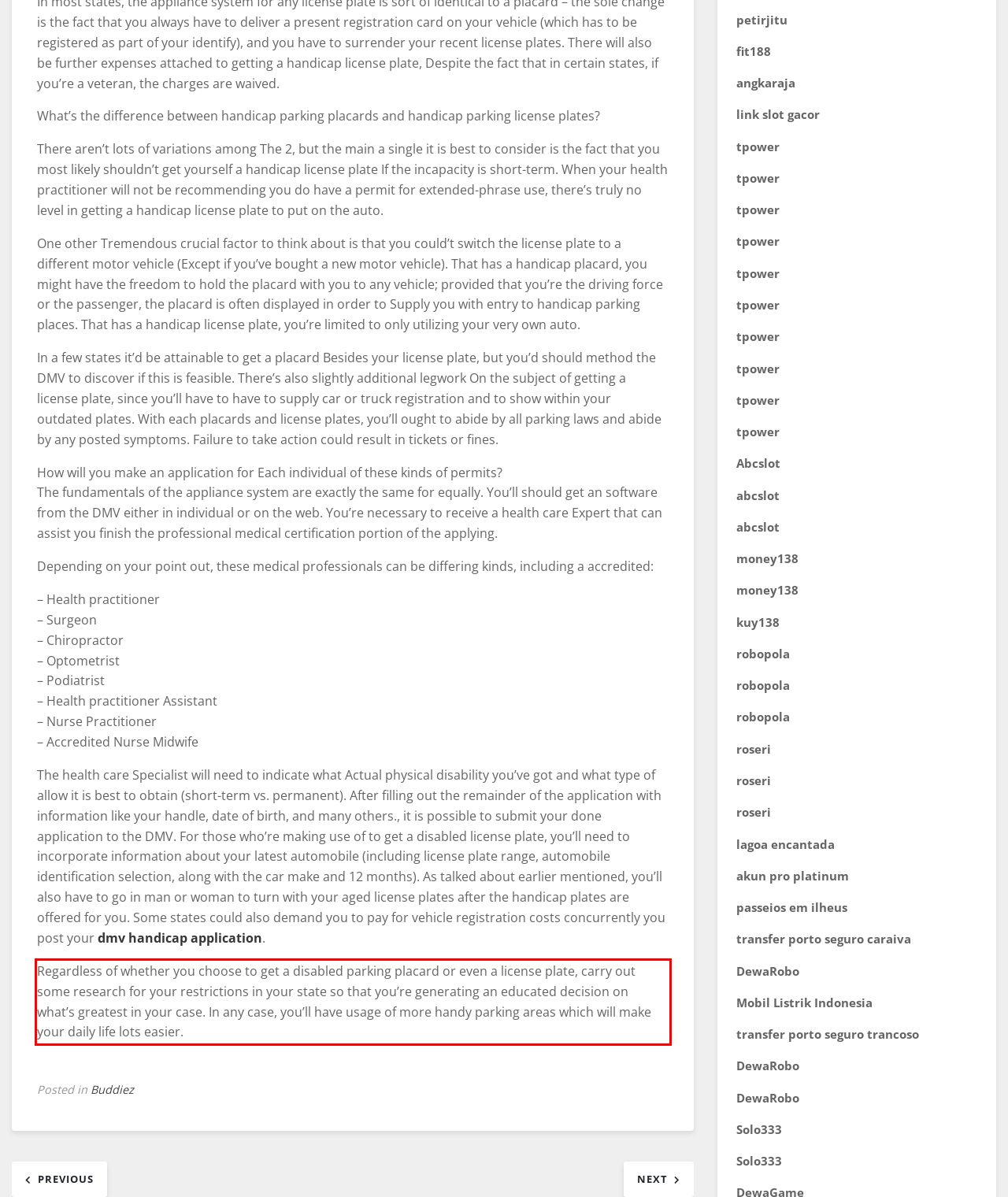Given a screenshot of a webpage with a red bounding box, please identify and retrieve the text inside the red rectangle.

Regardless of whether you choose to get a disabled parking placard or even a license plate, carry out some research for your restrictions in your state so that you’re generating an educated decision on what’s greatest in your case. In any case, you’ll have usage of more handy parking areas which will make your daily life lots easier.